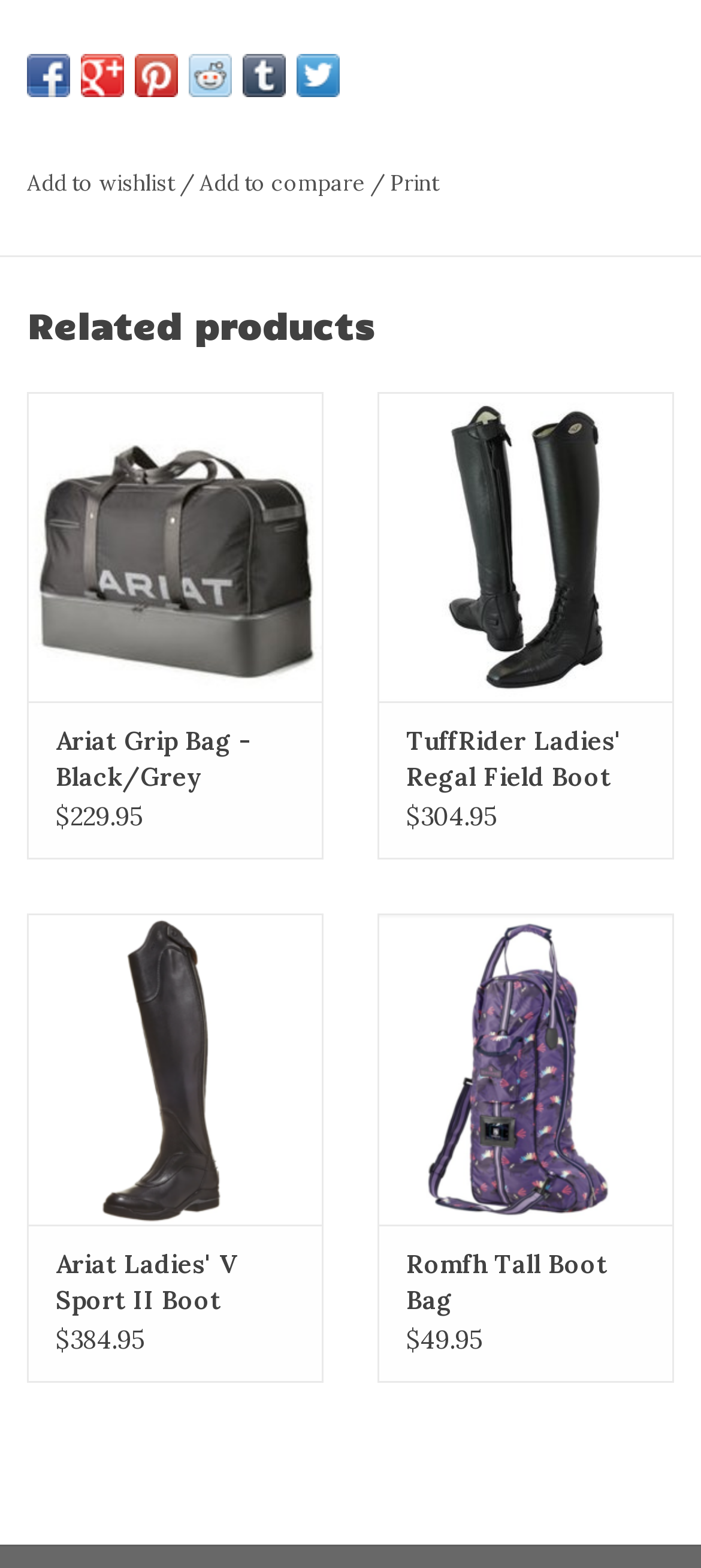Specify the bounding box coordinates of the area to click in order to follow the given instruction: "Add to wishlist."

[0.038, 0.107, 0.256, 0.125]